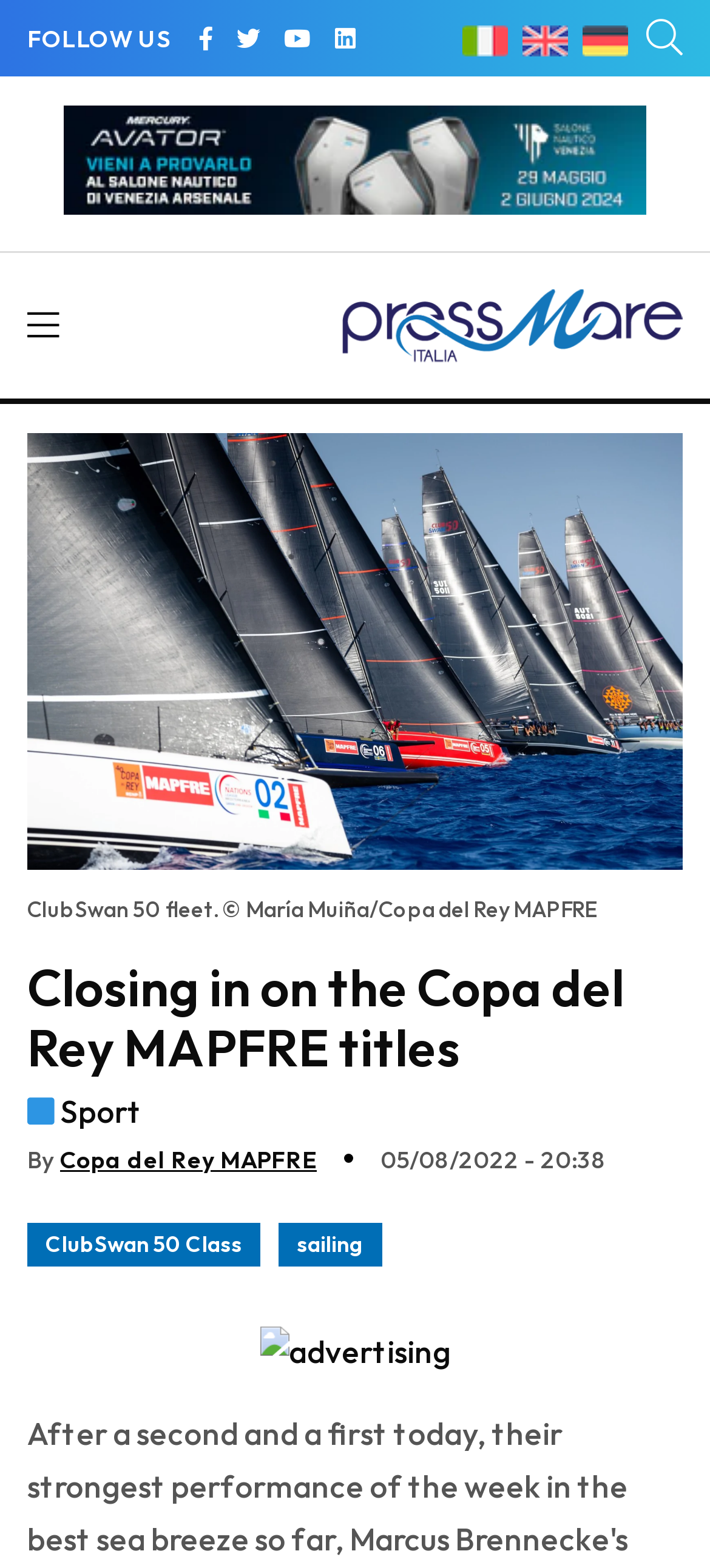Determine the bounding box coordinates of the area to click in order to meet this instruction: "Follow PressMare on Facebook".

[0.279, 0.012, 0.3, 0.037]